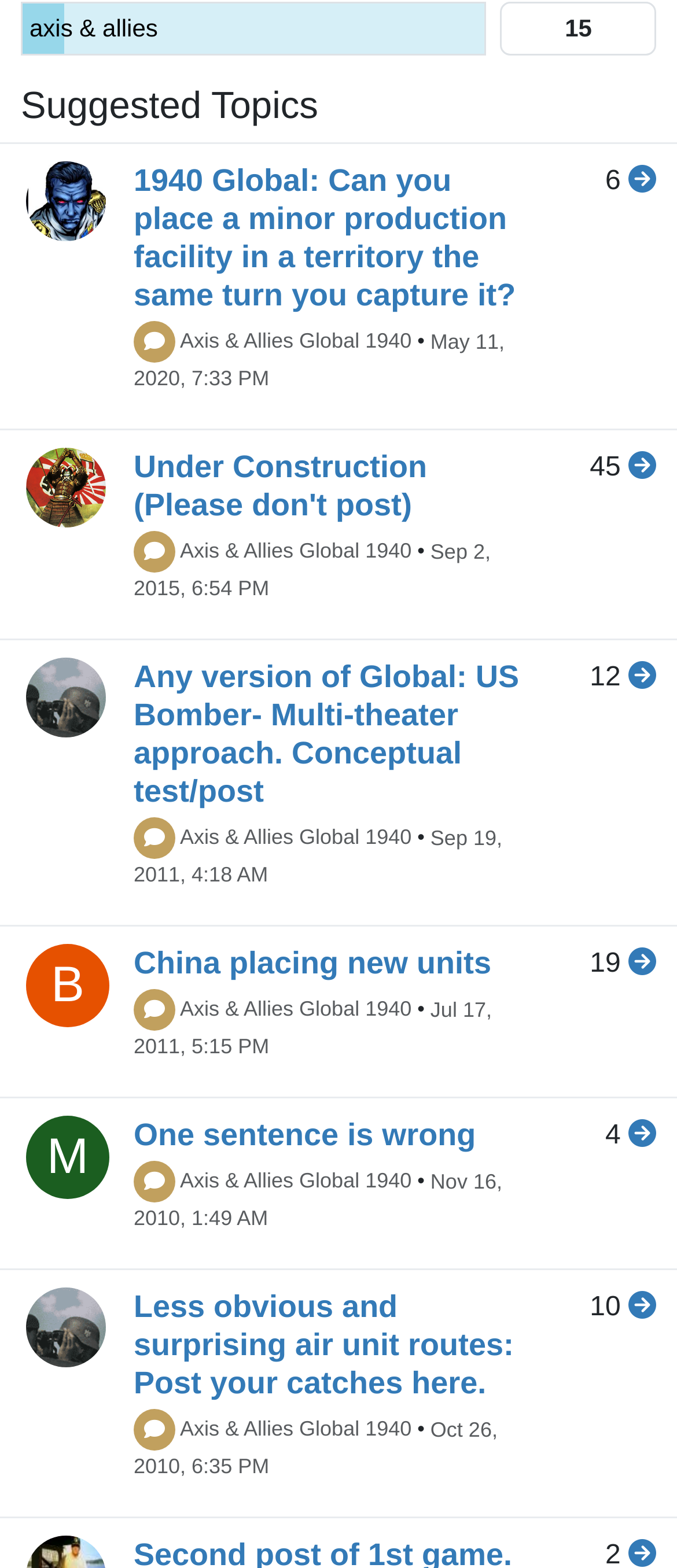Locate the bounding box coordinates of the area you need to click to fulfill this instruction: 'Visit user profile 'Saber25''. The coordinates must be in the form of four float numbers ranging from 0 to 1: [left, top, right, bottom].

[0.038, 0.103, 0.156, 0.154]